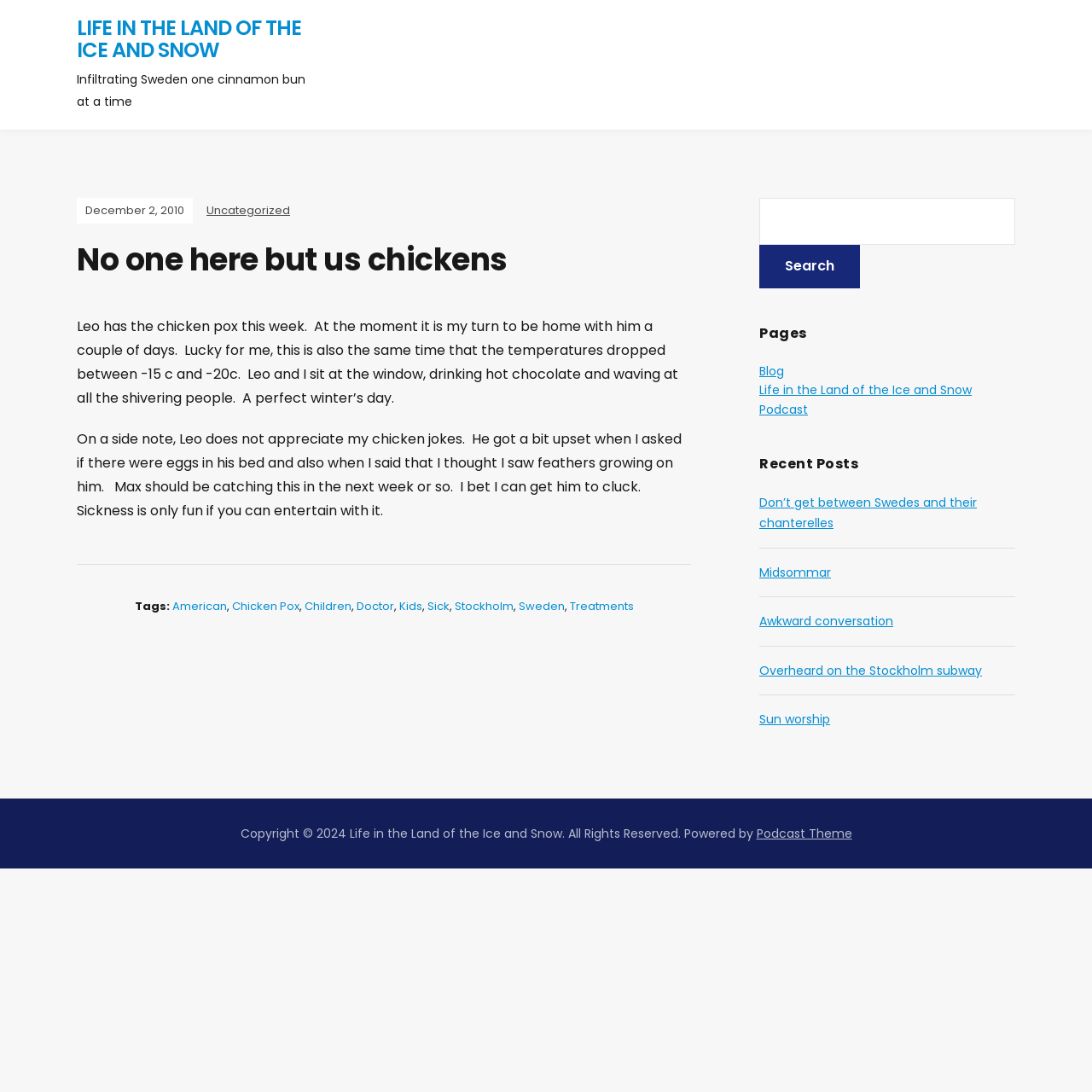Give a detailed account of the webpage, highlighting key information.

This webpage is a personal blog titled "No one here but us chickens – Life in the Land of the Ice and Snow". At the top, there is a link to the blog's title, followed by a tagline "Infiltrating Sweden one cinnamon bun at a time". Below this, there is a main content section that takes up most of the page.

In the main section, there is a time stamp indicating the post date, "December 2, 2010", and a category link "Uncategorized". The main title of the post is "No one here but us chickens", followed by a two-paragraph article about the author's experience taking care of their child who has chicken pox. The article is written in a humorous tone, with the author sharing their attempts to make light of the situation.

Below the article, there are tags listed, including "American", "Chicken Pox", "Children", "Doctor", "Kids", "Sick", "Stockholm", "Sweden", and "Treatments". 

On the right side of the page, there is a search bar with a text box and a search button. Below the search bar, there are links to different pages, including "Blog", "Life in the Land of the Ice and Snow", "Podcast", and "Pages". There is also a section titled "Recent Posts" with links to several recent articles, including "Don’t get between Swedes and their chanterelles", "Midsommar", "Awkward conversation", "Overheard on the Stockholm subway", and "Sun worship".

At the bottom of the page, there is a copyright notice and a powered-by link.